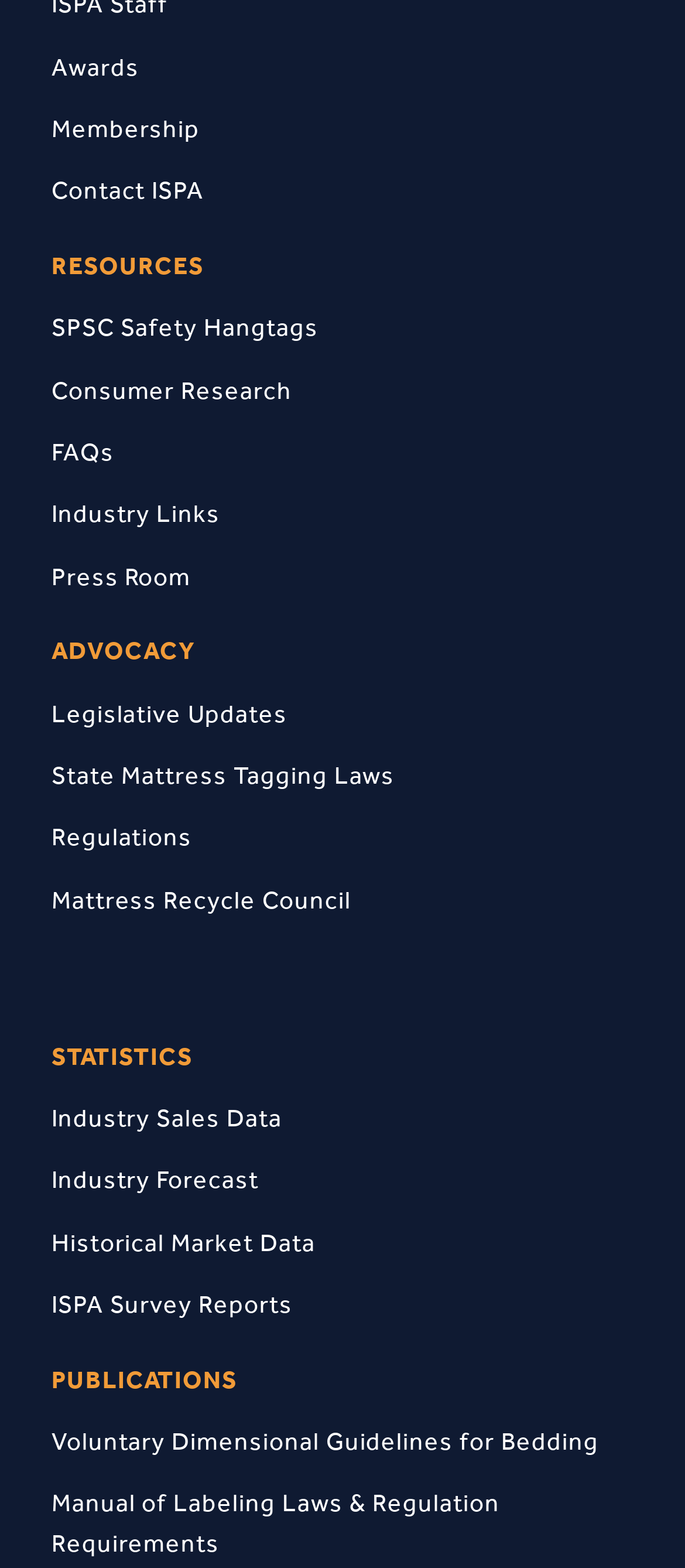Please predict the bounding box coordinates of the element's region where a click is necessary to complete the following instruction: "View RESOURCES". The coordinates should be represented by four float numbers between 0 and 1, i.e., [left, top, right, bottom].

[0.075, 0.159, 0.298, 0.179]